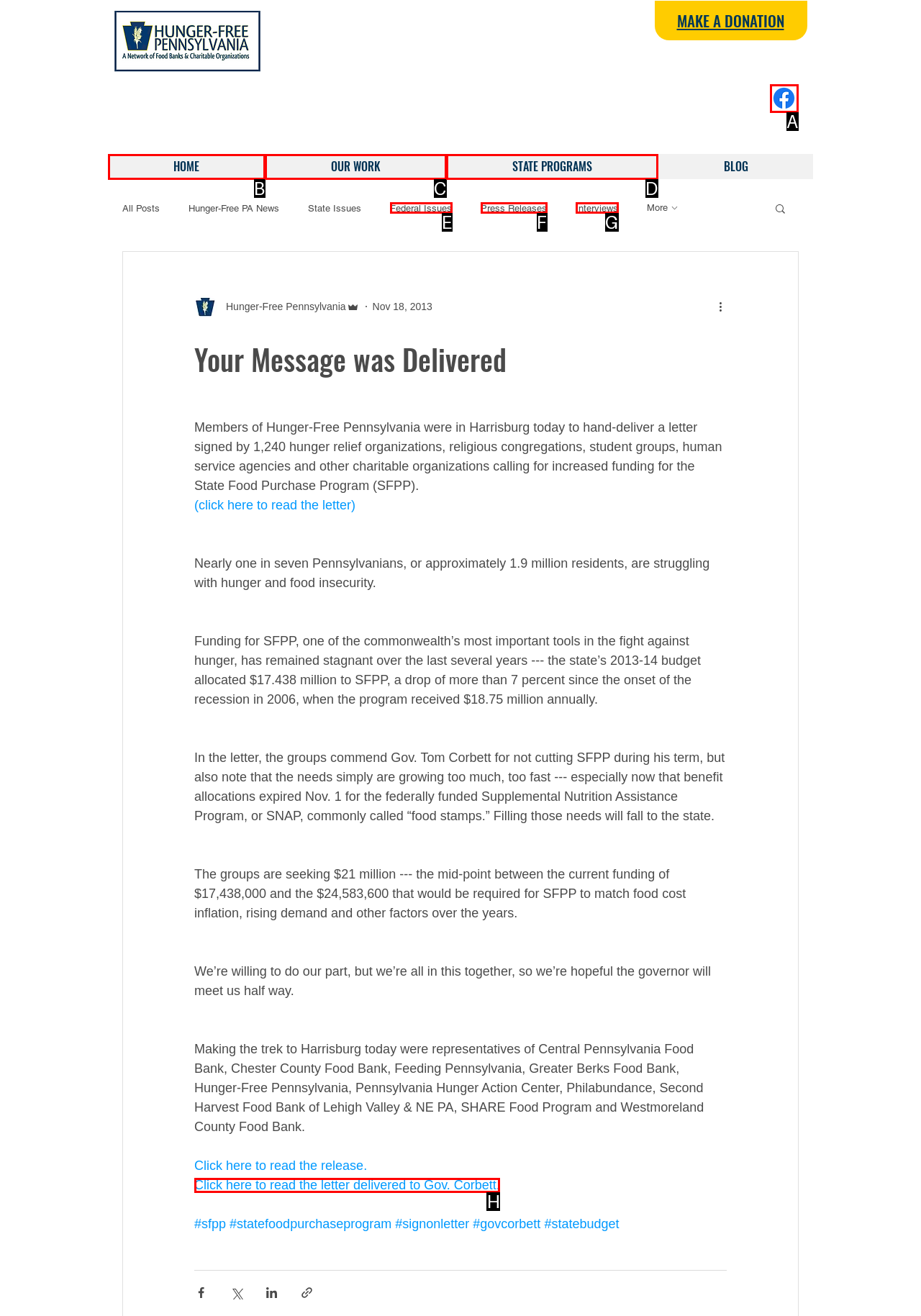Find the HTML element that corresponds to the description: Date Next. Indicate your selection by the letter of the appropriate option.

None